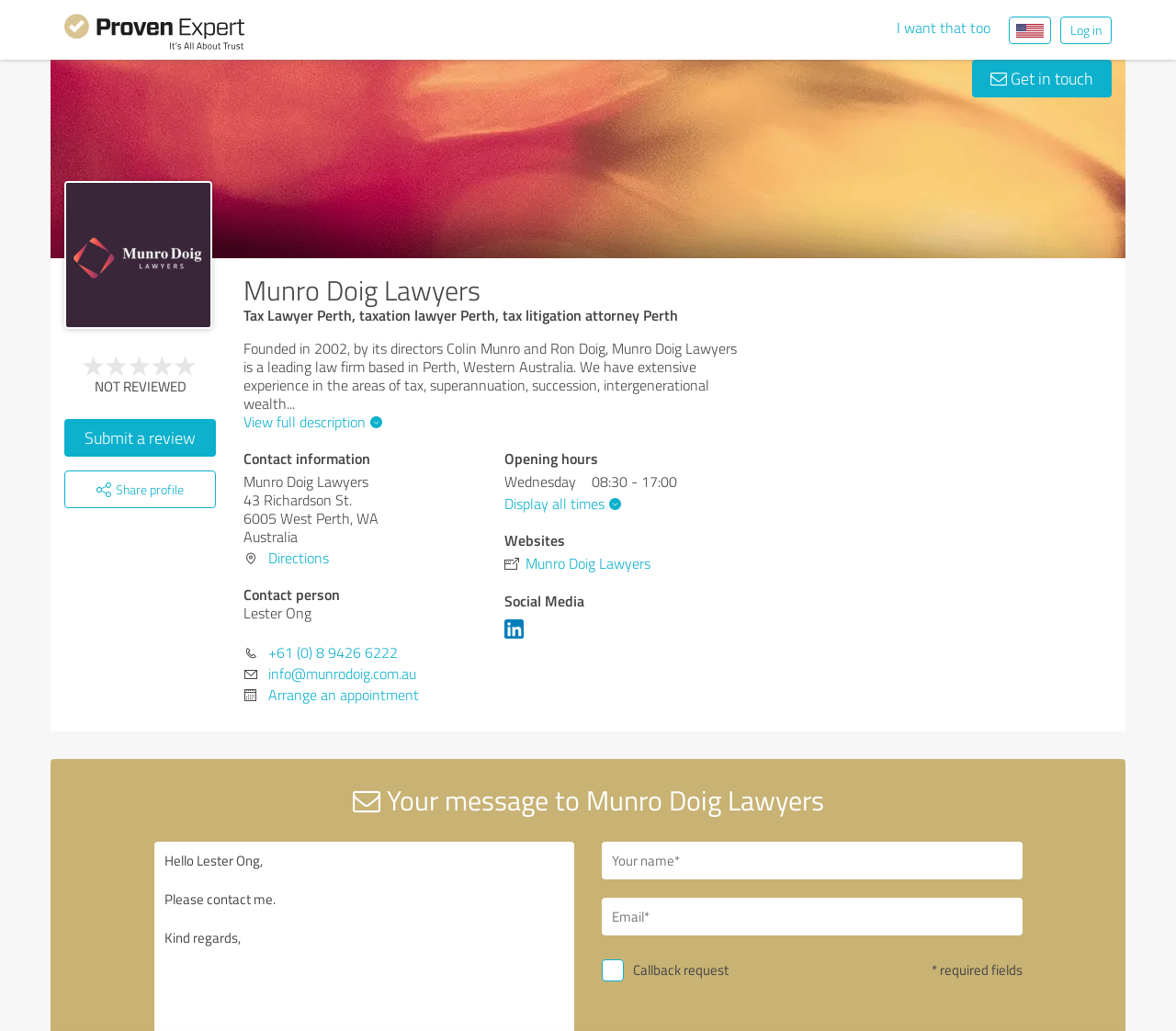Determine the bounding box coordinates of the element that should be clicked to execute the following command: "View full description".

[0.207, 0.399, 0.321, 0.419]